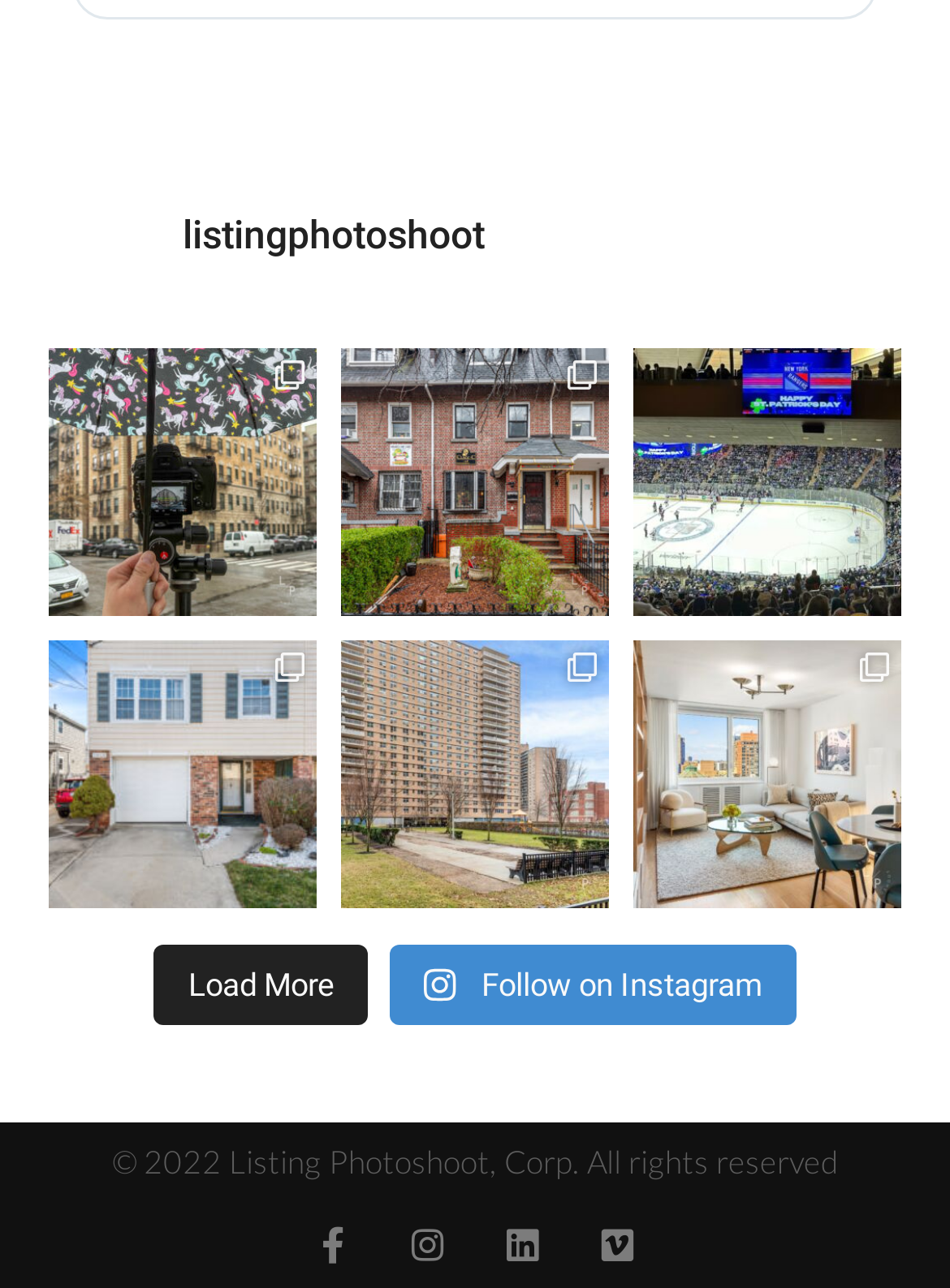Based on the element description Load More, identify the bounding box coordinates for the UI element. The coordinates should be in the format (top-left x, top-left y, bottom-right x, bottom-right y) and within the 0 to 1 range.

[0.163, 0.686, 0.388, 0.749]